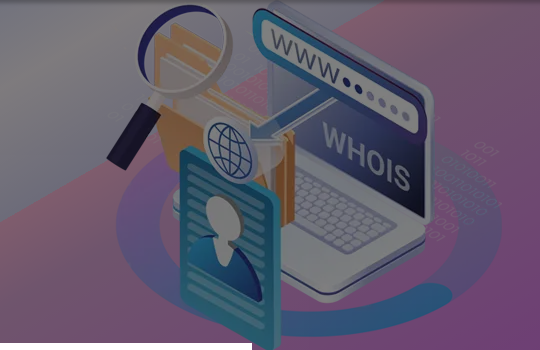Generate a detailed caption that describes the image.

The image illustrates a modern representation of the WHOIS domain lookup process. Central to the design is a laptop displaying the word "WHOIS" alongside a web address input field, symbolizing online searches for domain information. To the left, a magnifying glass hovers over a stack of documents, indicating the investigation of domain ownership records. Below, a stylized identity card with a user silhouette suggests the retrieval of personal data linked to the domain. The background features an abstract pattern of binary code, adding a digital flair and emphasizing the technological aspect of accessing public domain registration data. This visual effectively conveys the concept of digital identity verification in the realm of internet domains.